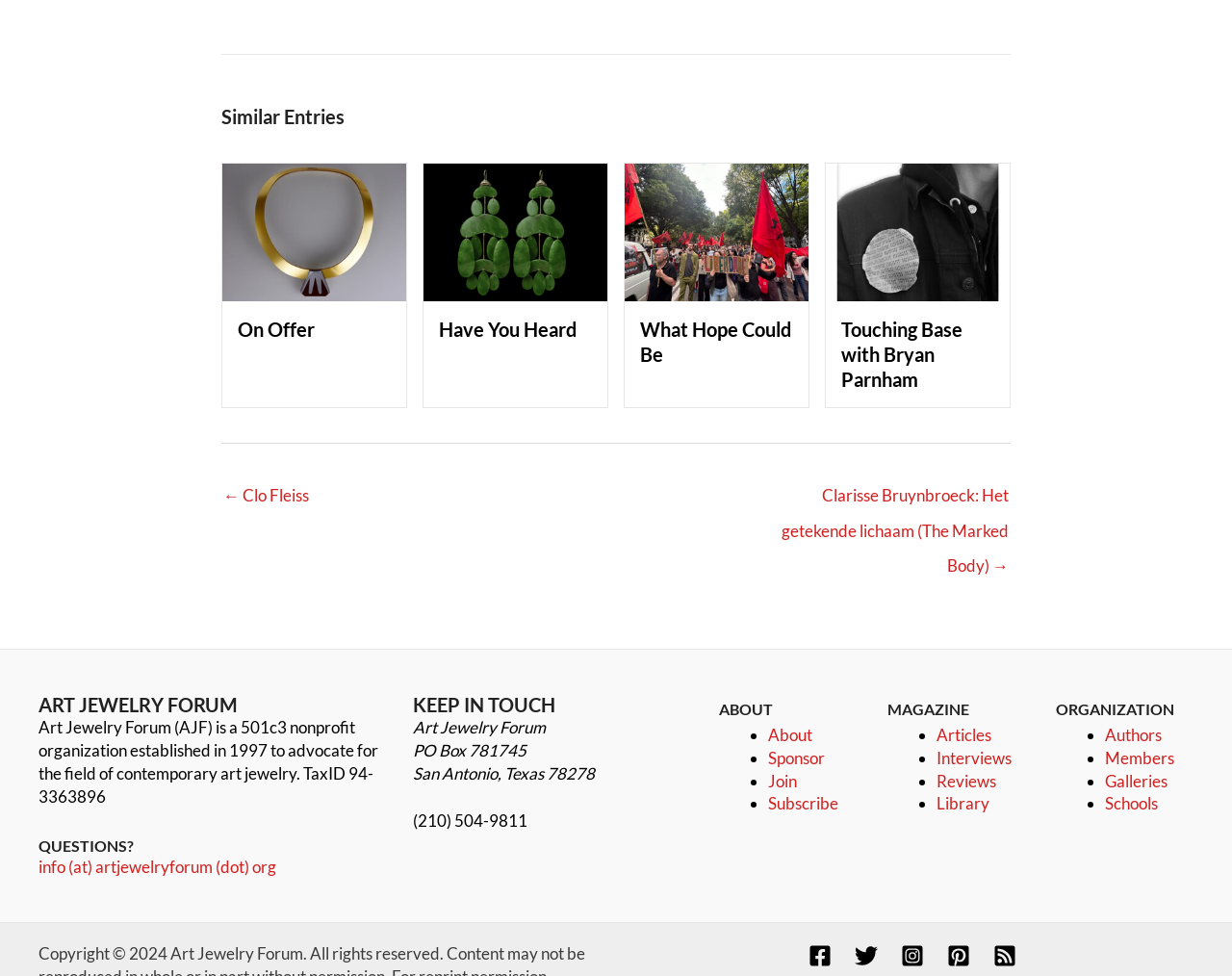Pinpoint the bounding box coordinates of the element that must be clicked to accomplish the following instruction: "View 'Octavia Cook (Cook & Co), A Vulgar Show of Wealth'". The coordinates should be in the format of four float numbers between 0 and 1, i.e., [left, top, right, bottom].

[0.18, 0.226, 0.33, 0.246]